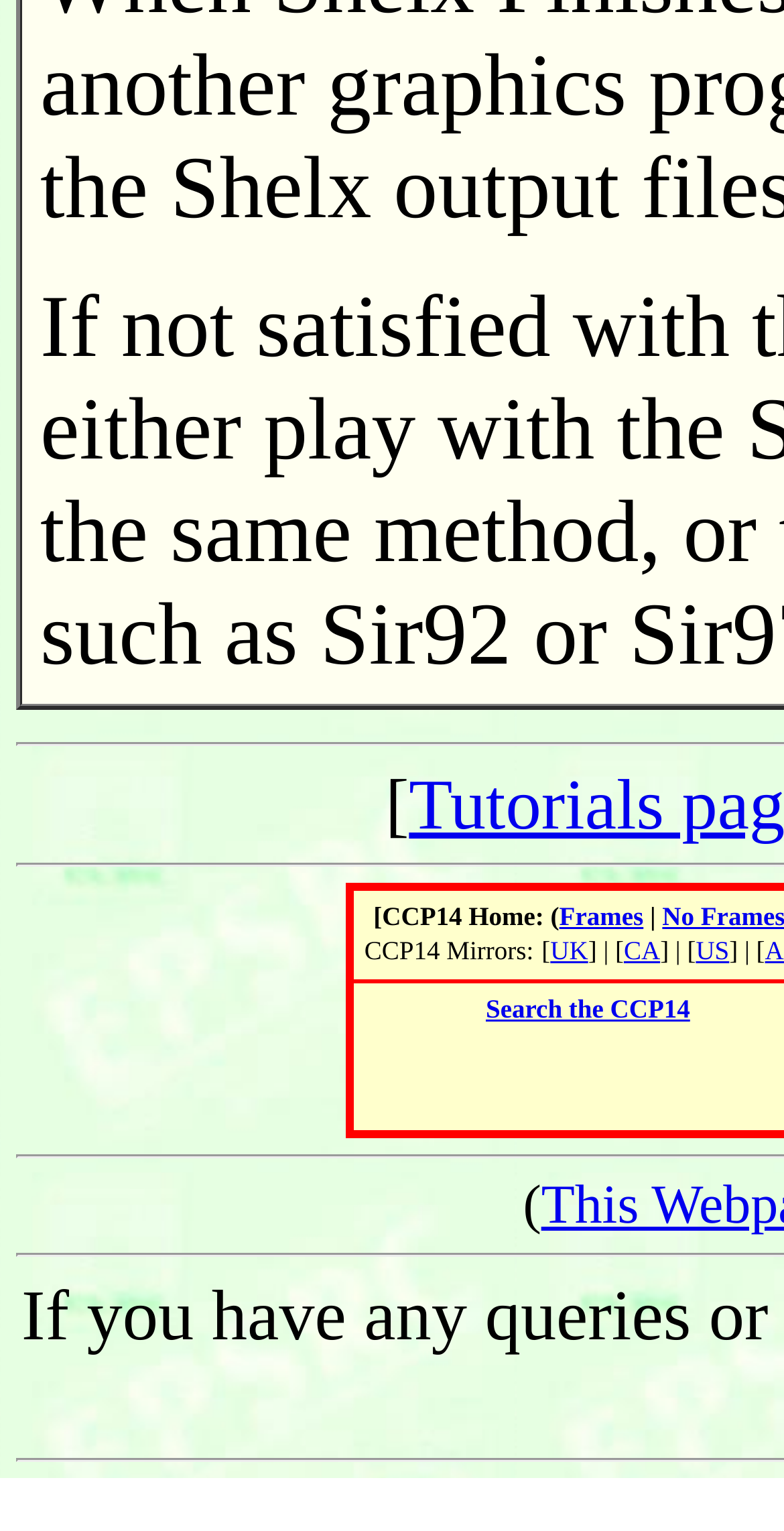Given the description Frames, predict the bounding box coordinates of the UI element. Ensure the coordinates are in the format (top-left x, top-left y, bottom-right x, bottom-right y) and all values are between 0 and 1.

[0.713, 0.673, 0.821, 0.693]